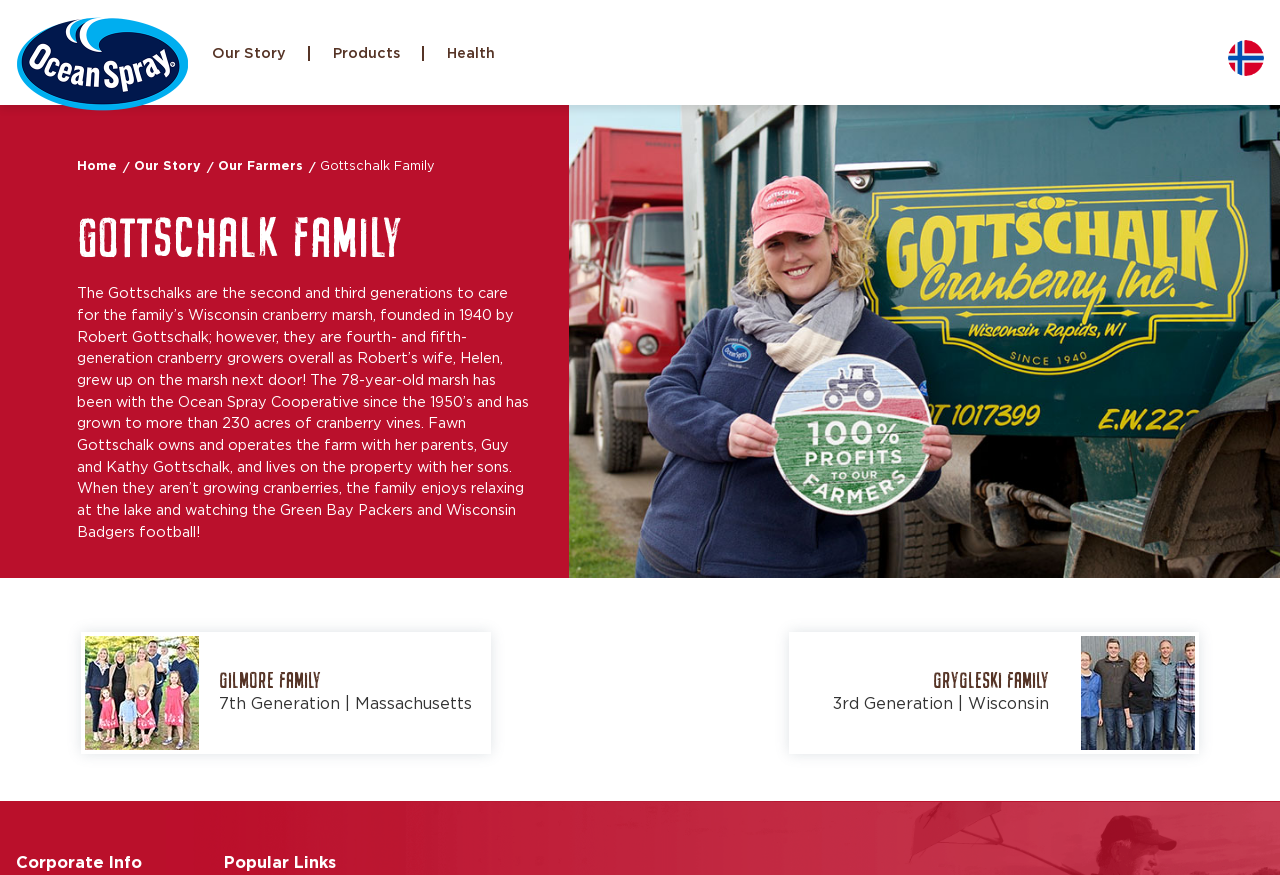What is the generation of the Gilmore family in cranberry growing?
Refer to the image and answer the question using a single word or phrase.

7th Generation